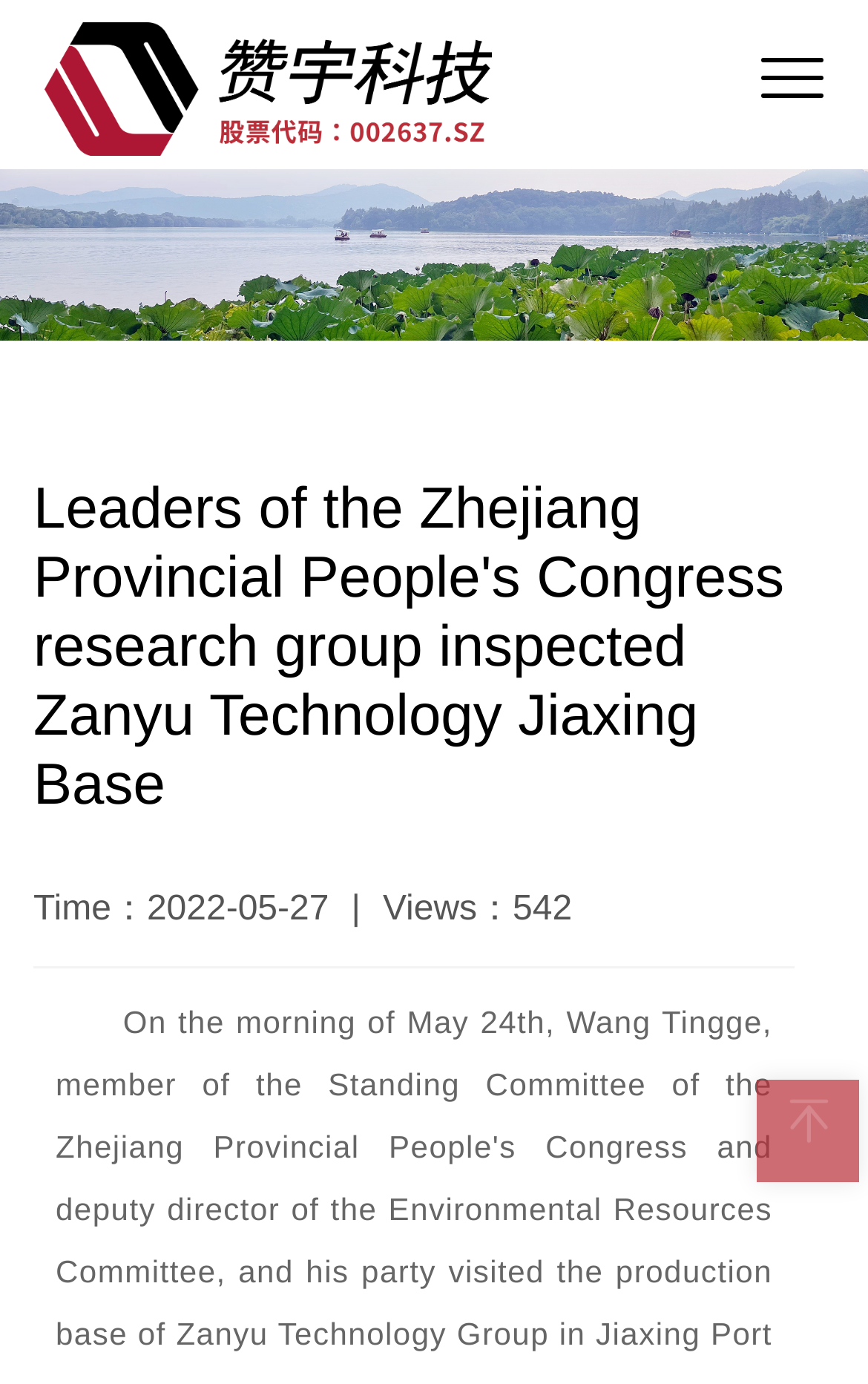Where is the base of Zanyu Technology located?
Answer the question with a detailed explanation, including all necessary information.

The location of the base of Zanyu Technology can be found in the main heading 'Leaders of the Zhejiang Provincial People's Congress research group inspected Zanyu Technology Jiaxing Base' which suggests that the base is located in Jiaxing.